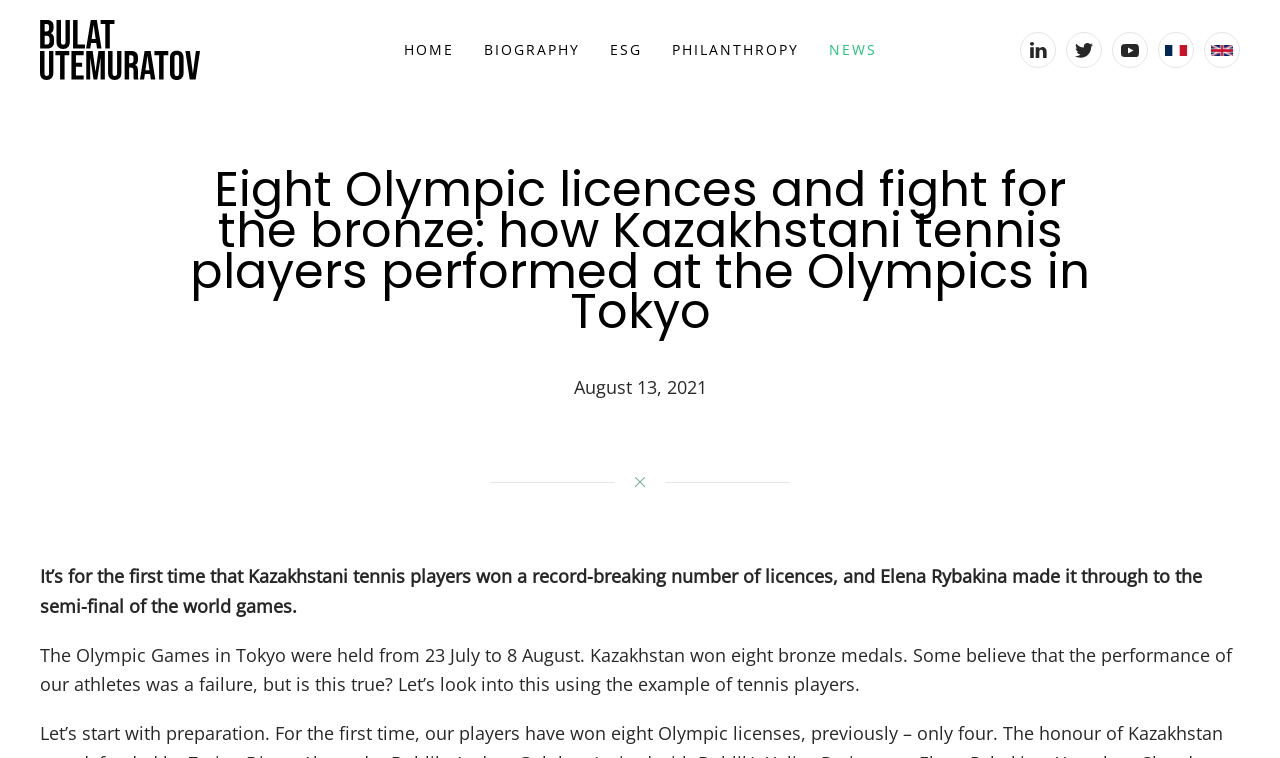How many bronze medals did Kazakhstan win?
Based on the screenshot, provide your answer in one word or phrase.

Eight